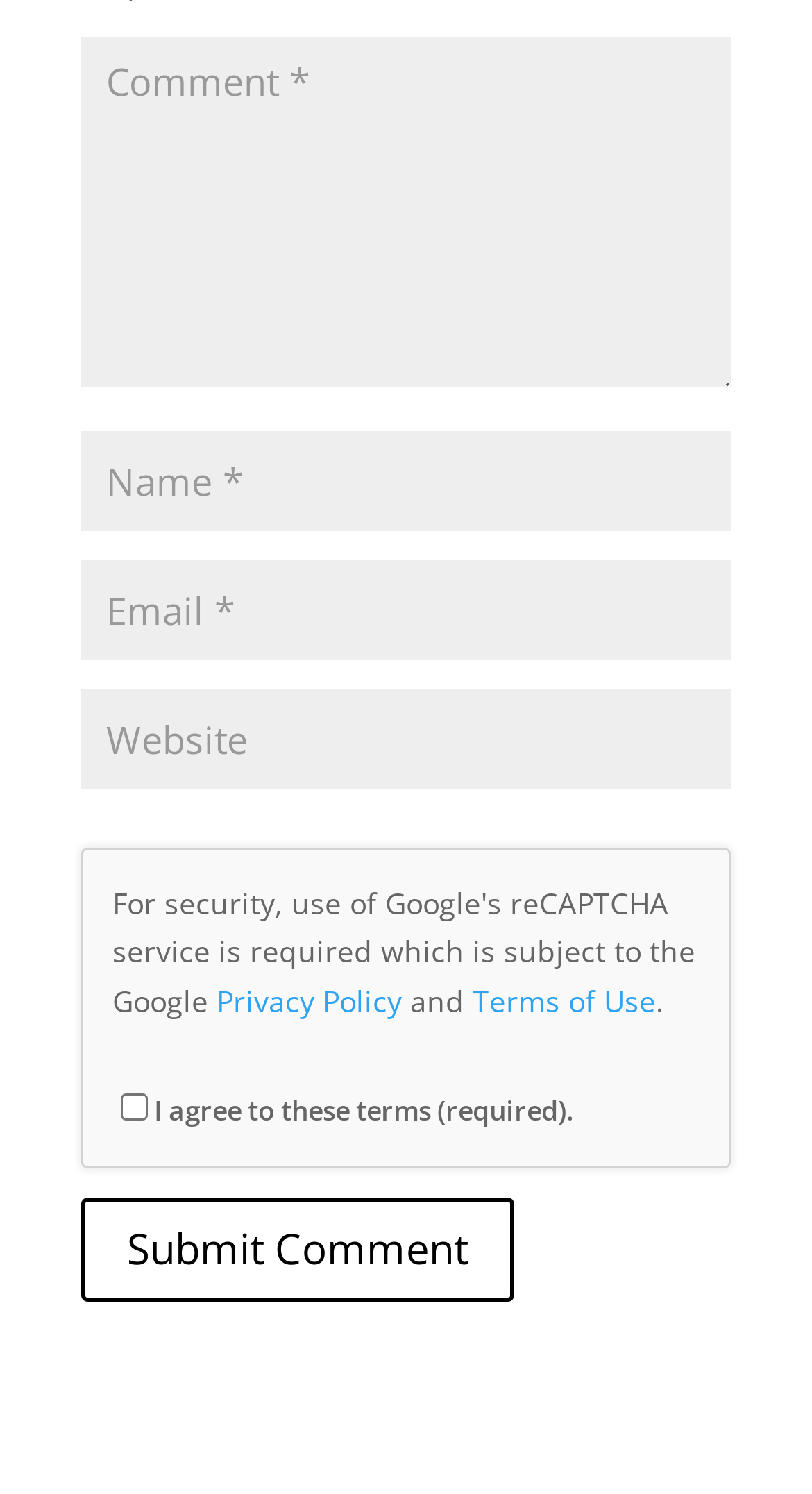Pinpoint the bounding box coordinates of the element to be clicked to execute the instruction: "Check the terms agreement".

[0.149, 0.732, 0.182, 0.75]